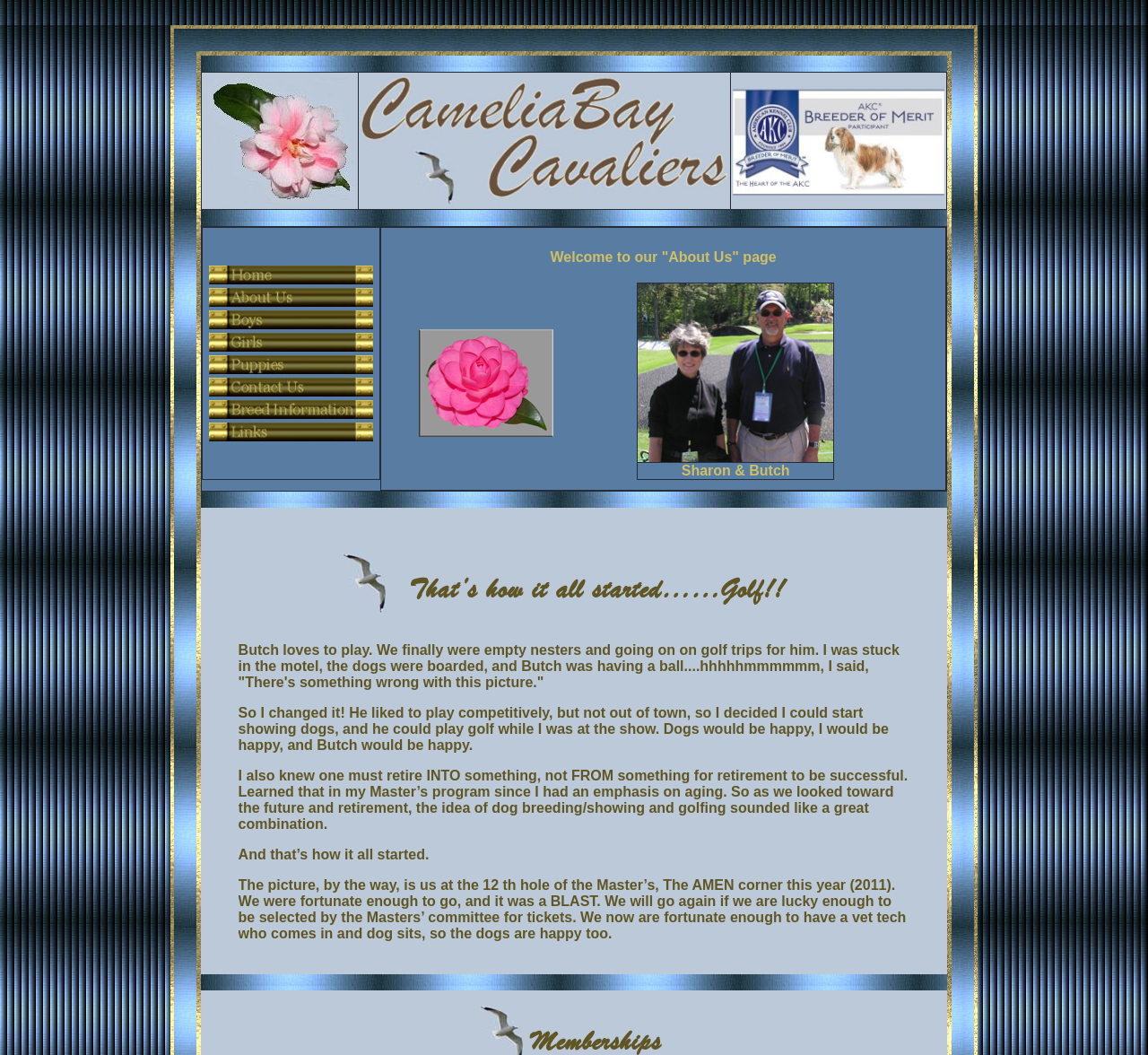Pinpoint the bounding box coordinates of the clickable element to carry out the following instruction: "Click on the 'Home' link."

[0.182, 0.252, 0.325, 0.267]